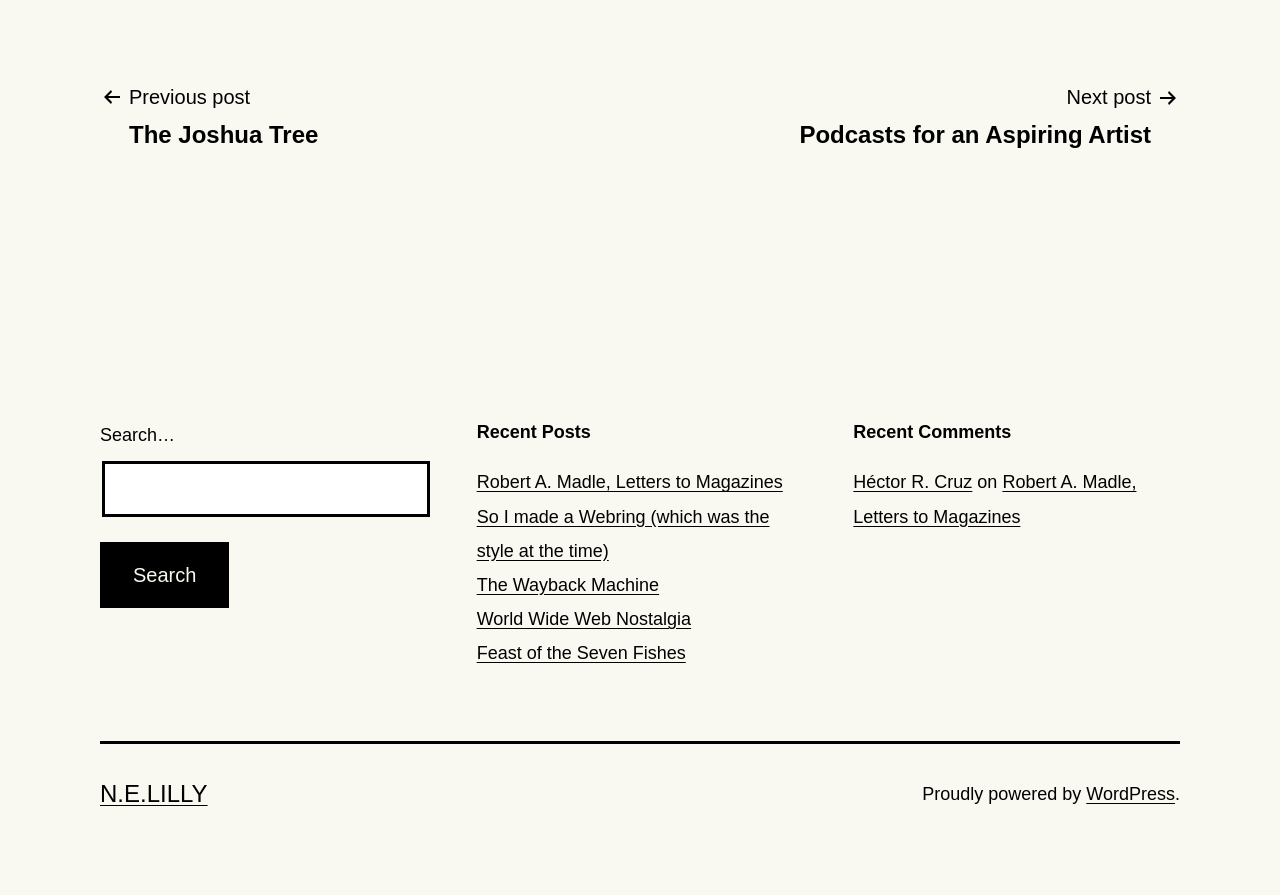Bounding box coordinates are specified in the format (top-left x, top-left y, bottom-right x, bottom-right y). All values are floating point numbers bounded between 0 and 1. Please provide the bounding box coordinate of the region this sentence describes: Feast of the Seven Fishes

[0.372, 0.719, 0.536, 0.741]